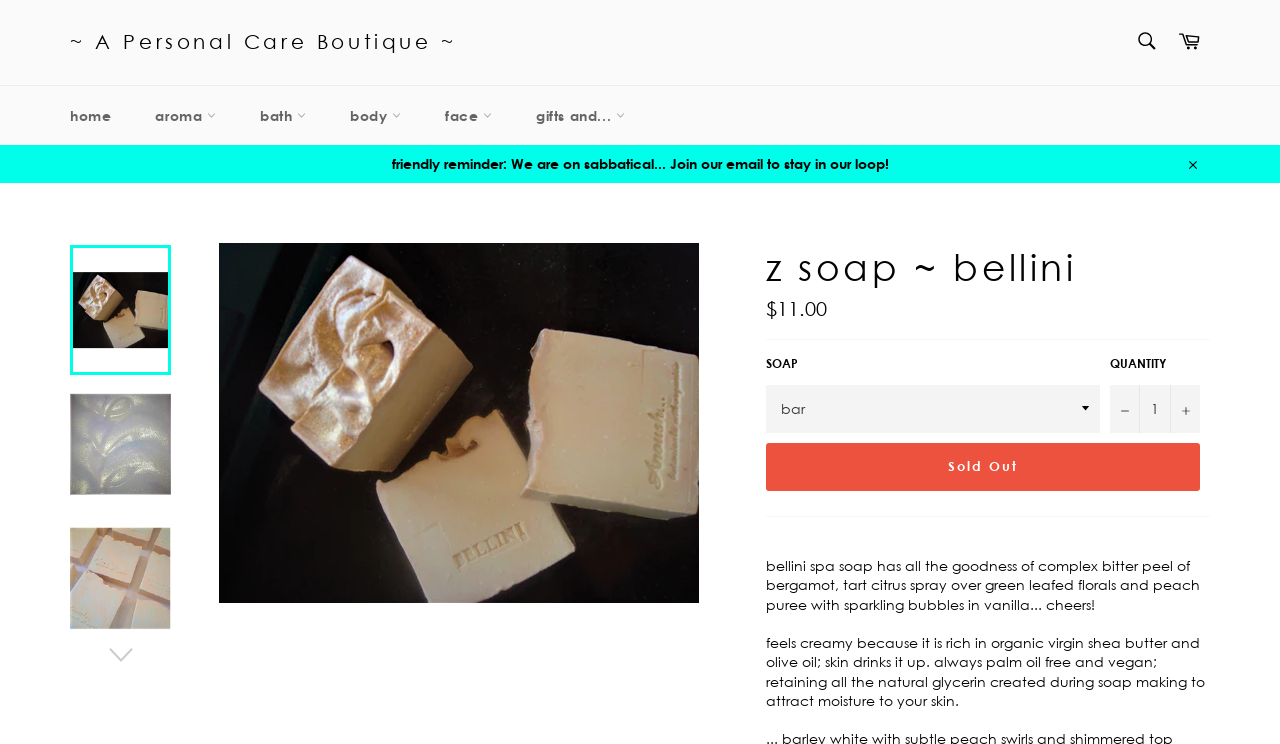Highlight the bounding box coordinates of the element that should be clicked to carry out the following instruction: "Close the notification". The coordinates must be given as four float numbers ranging from 0 to 1, i.e., [left, top, right, bottom].

[0.916, 0.194, 0.945, 0.246]